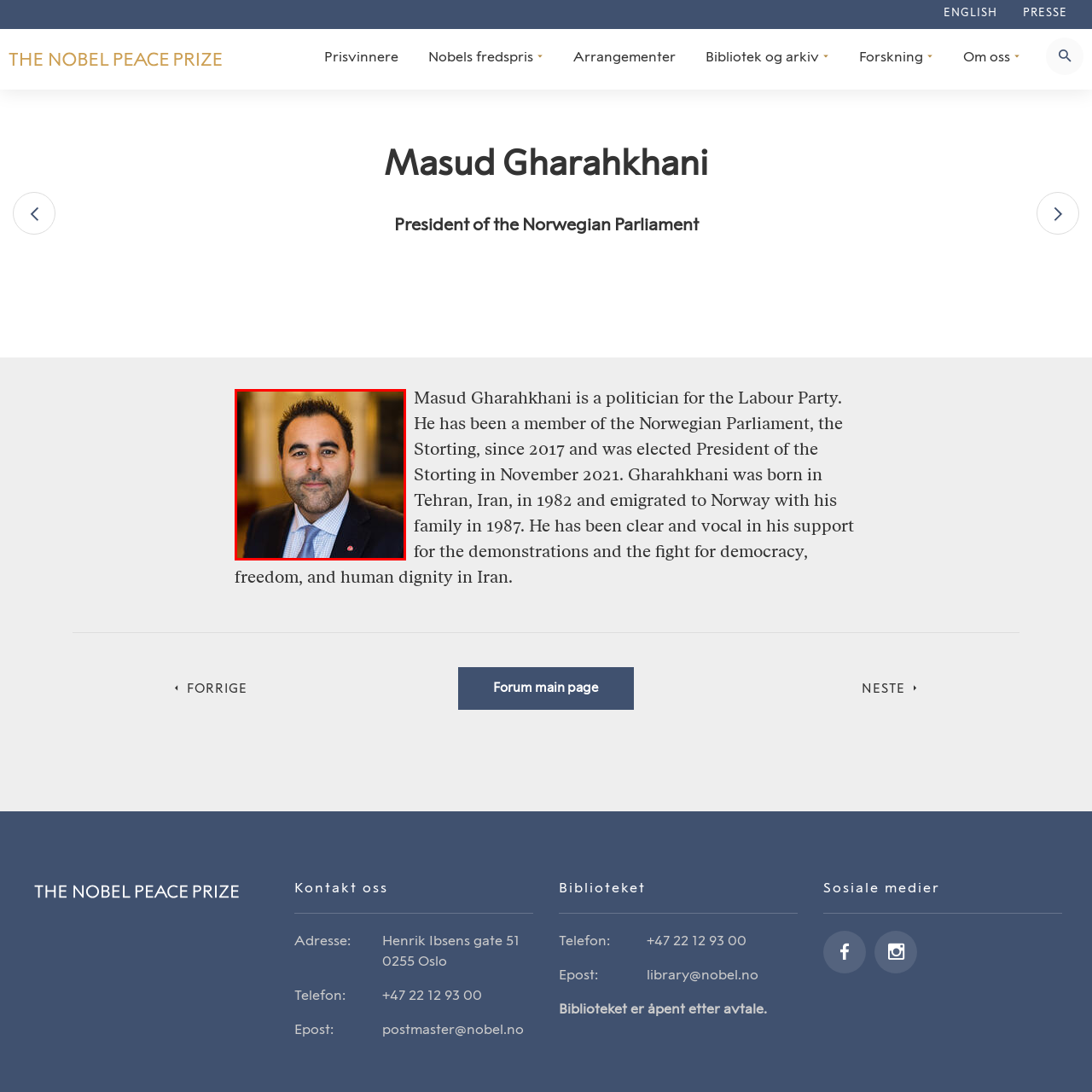Where was Masud Gharahkhani born?
Examine the content inside the red bounding box in the image and provide a thorough answer to the question based on that visual information.

According to the caption, Masud Gharahkhani was born in Iran before emigrating to Norway with his family in 1987.